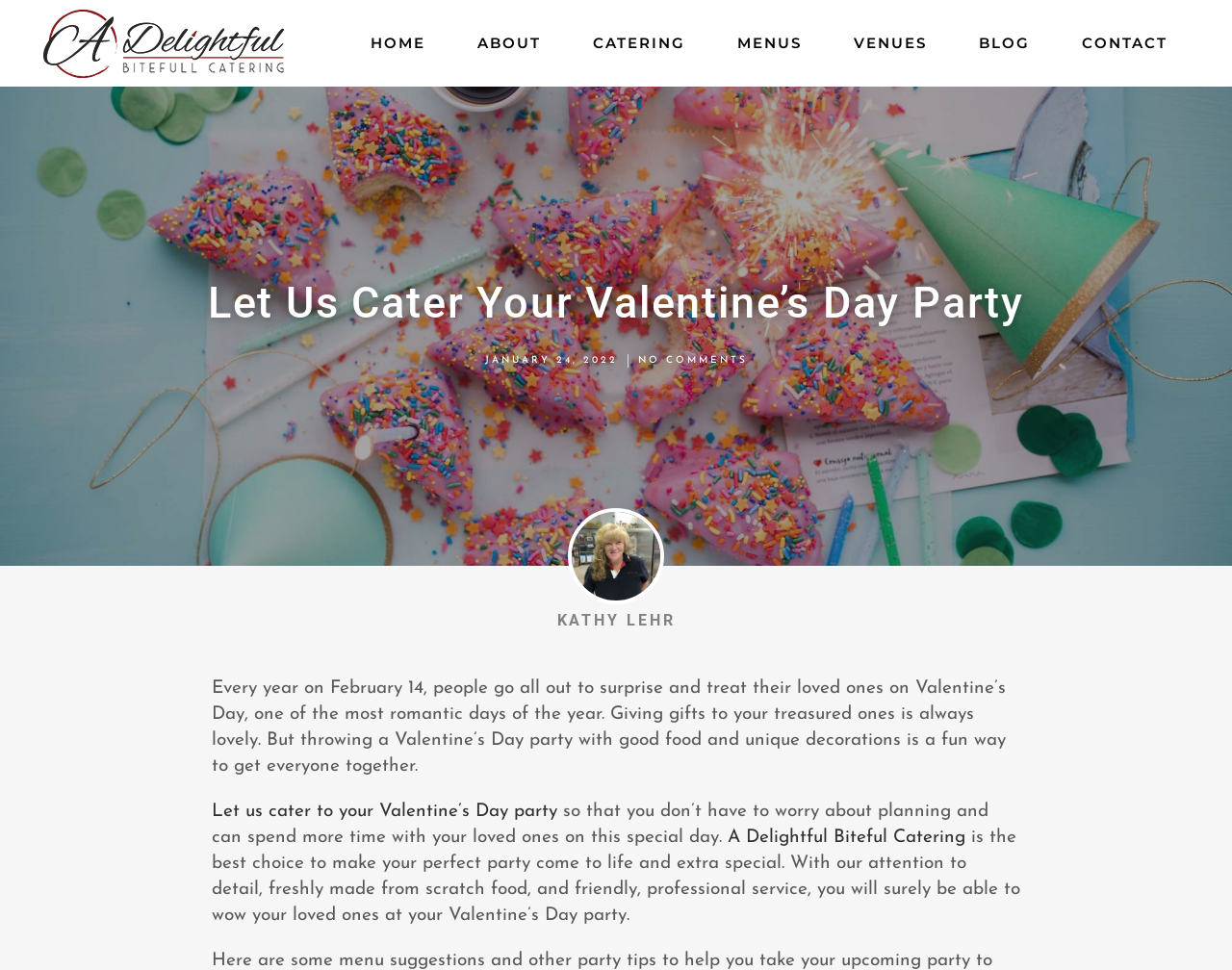Provide the bounding box coordinates of the UI element that matches the description: "Venues".

[0.648, 0.0, 0.75, 0.089]